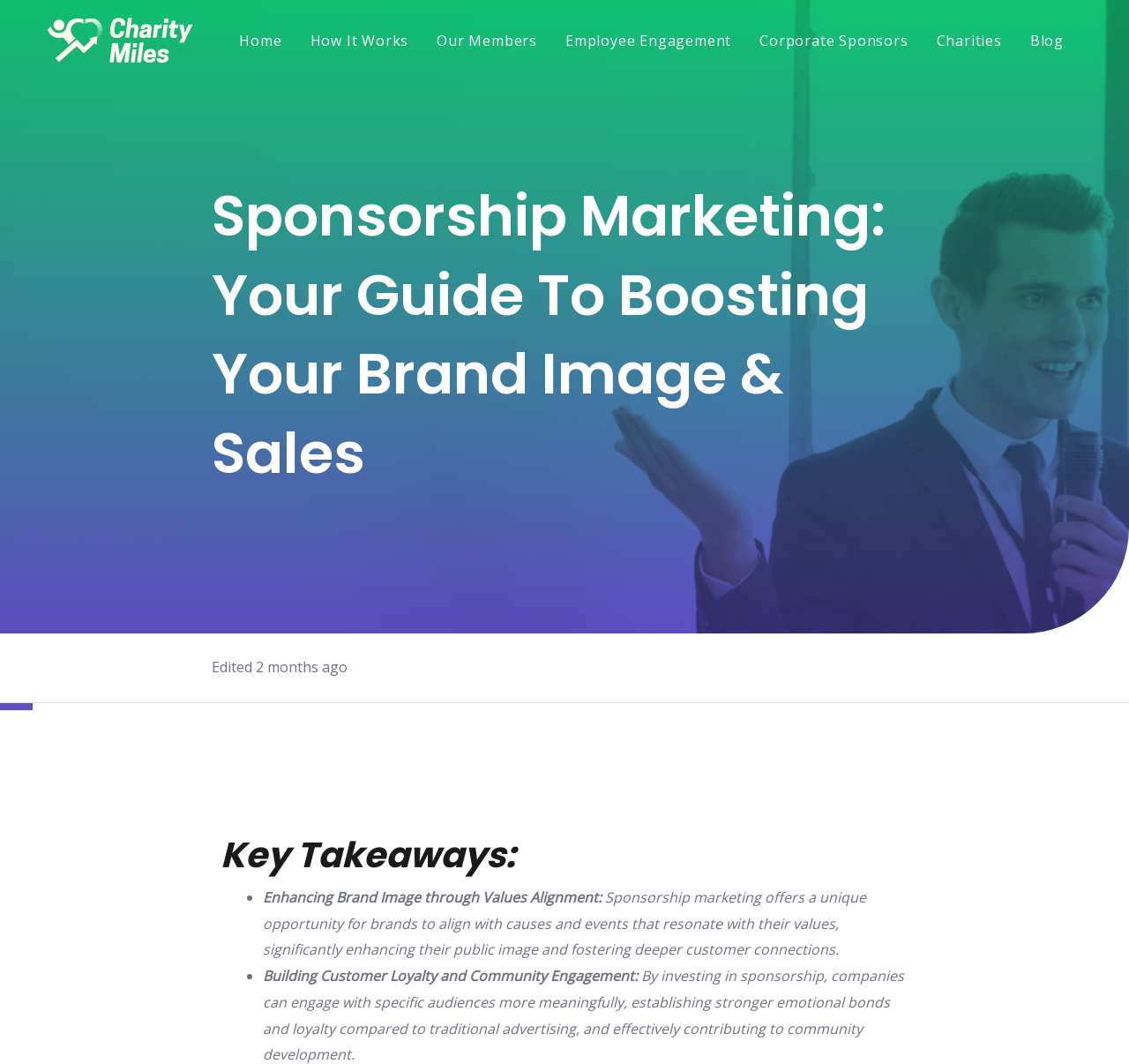Identify the bounding box coordinates for the UI element mentioned here: "alt="charity miles"". Provide the coordinates as four float values between 0 and 1, i.e., [left, top, right, bottom].

[0.042, 0.017, 0.171, 0.06]